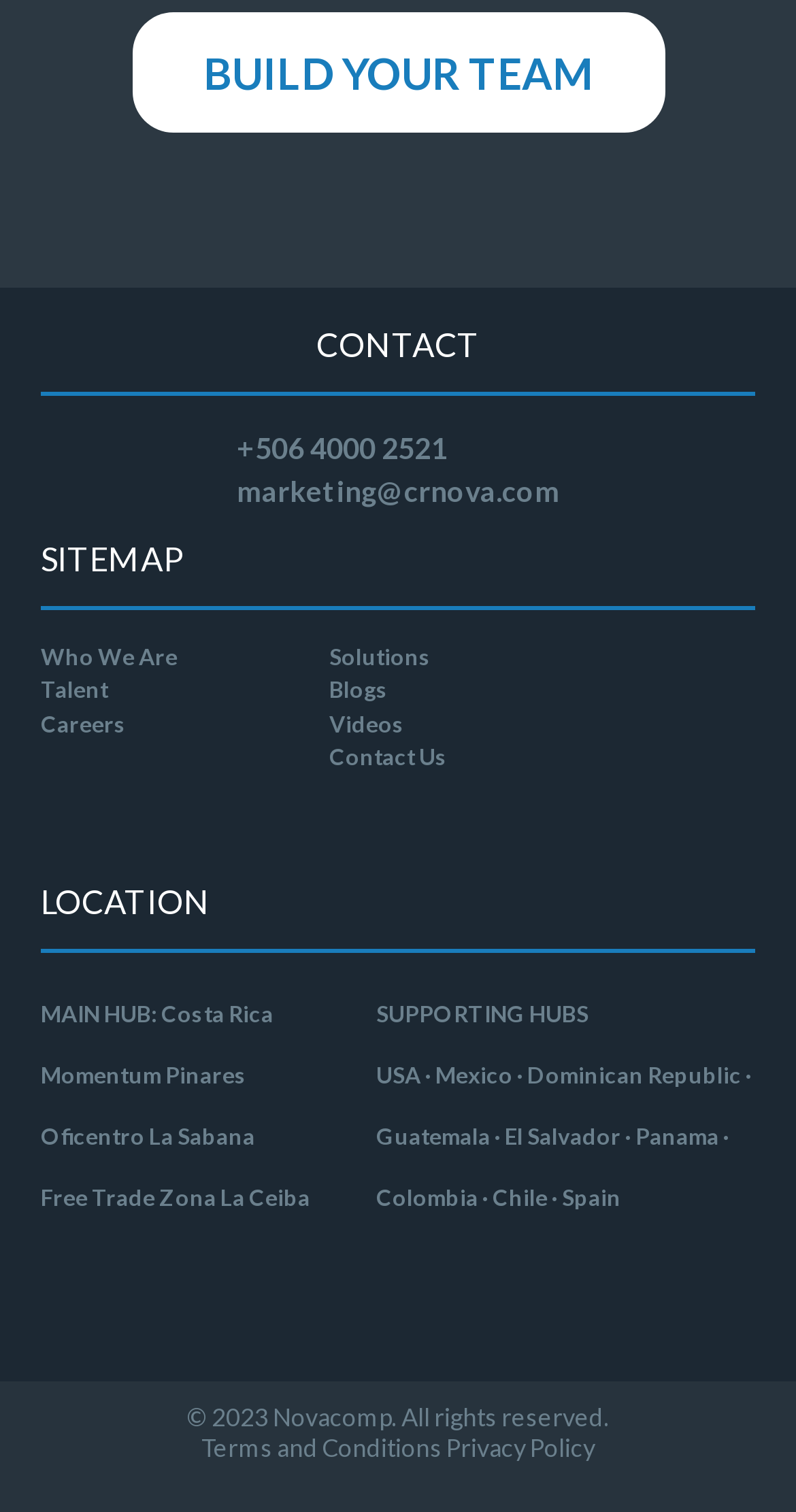Kindly provide the bounding box coordinates of the section you need to click on to fulfill the given instruction: "View 'Who We Are' page".

[0.051, 0.425, 0.223, 0.442]